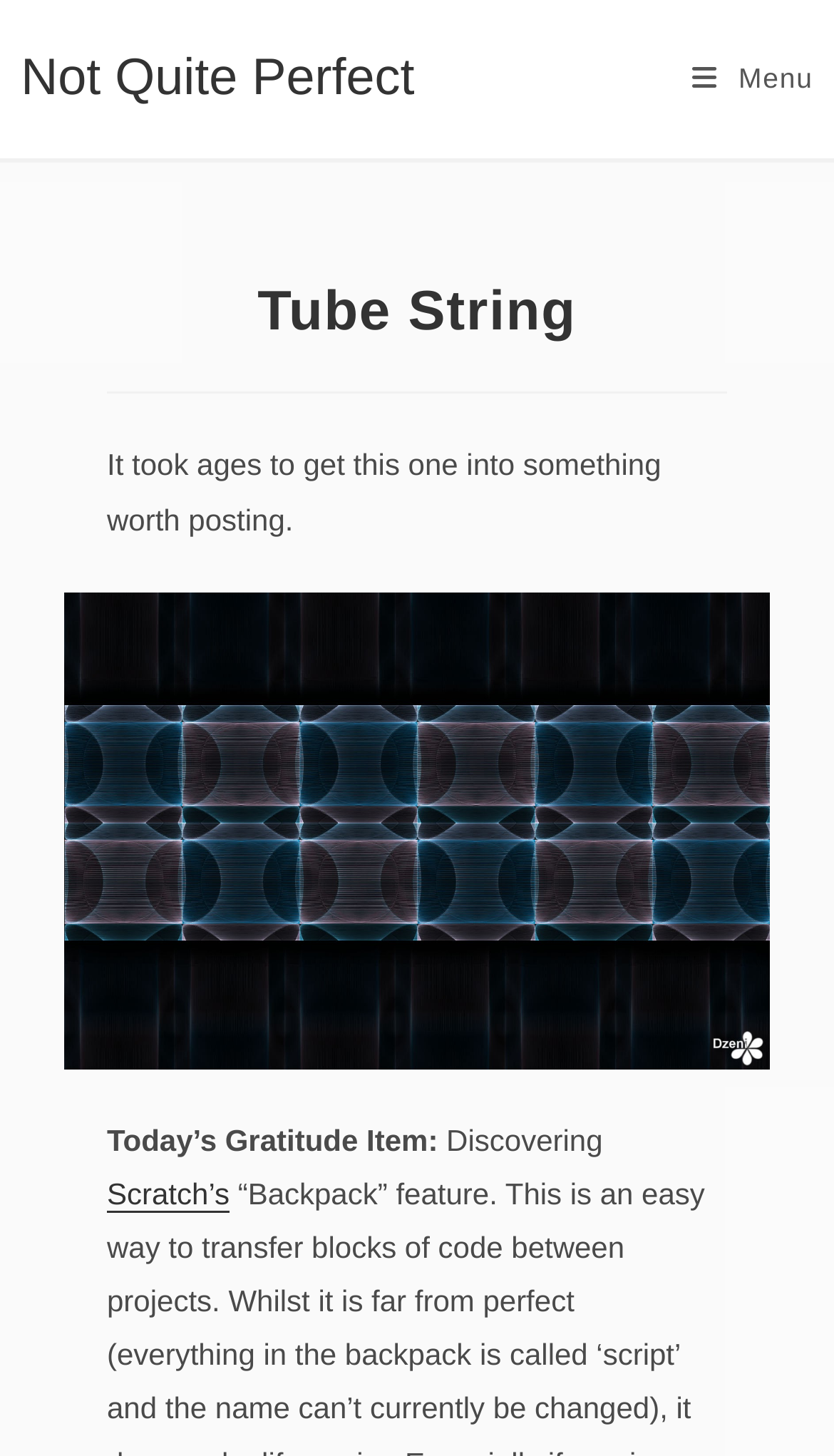Please answer the following query using a single word or phrase: 
What is the tone of the article?

Reflective